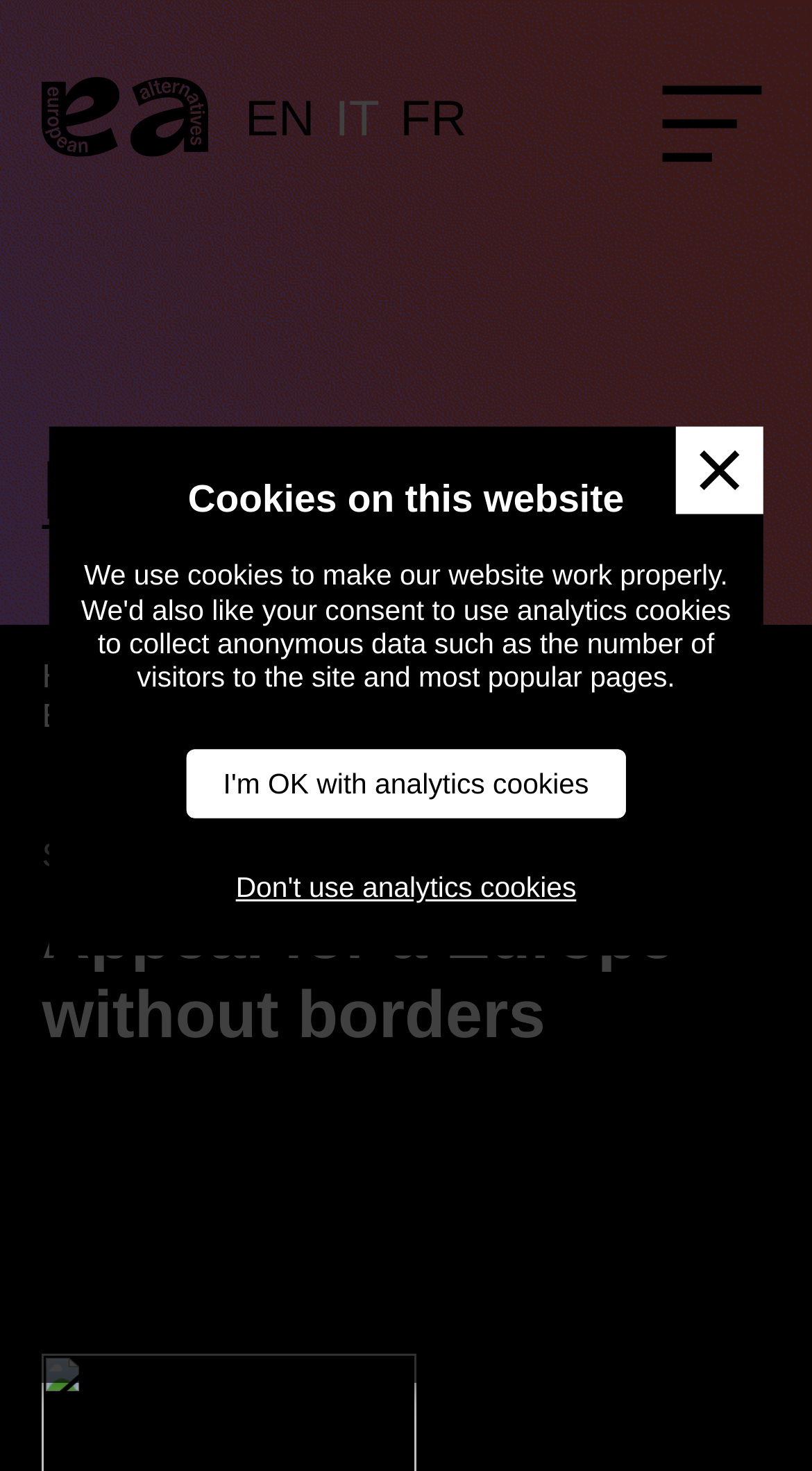Find the bounding box coordinates of the area to click in order to follow the instruction: "Go to the European Alternatives home page".

[0.052, 0.053, 0.257, 0.113]